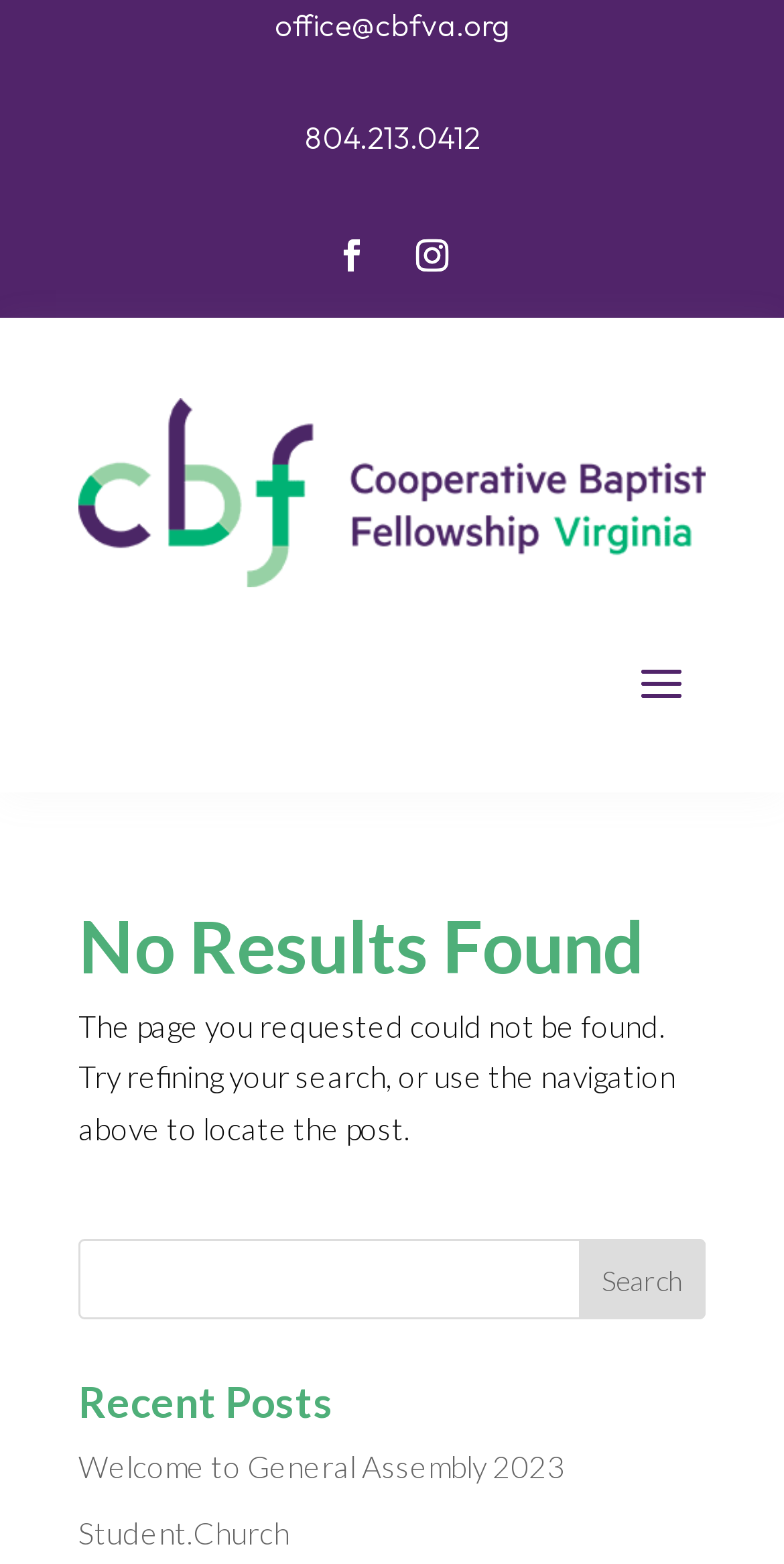What is the purpose of the search bar?
Using the image as a reference, answer the question with a short word or phrase.

To refine search